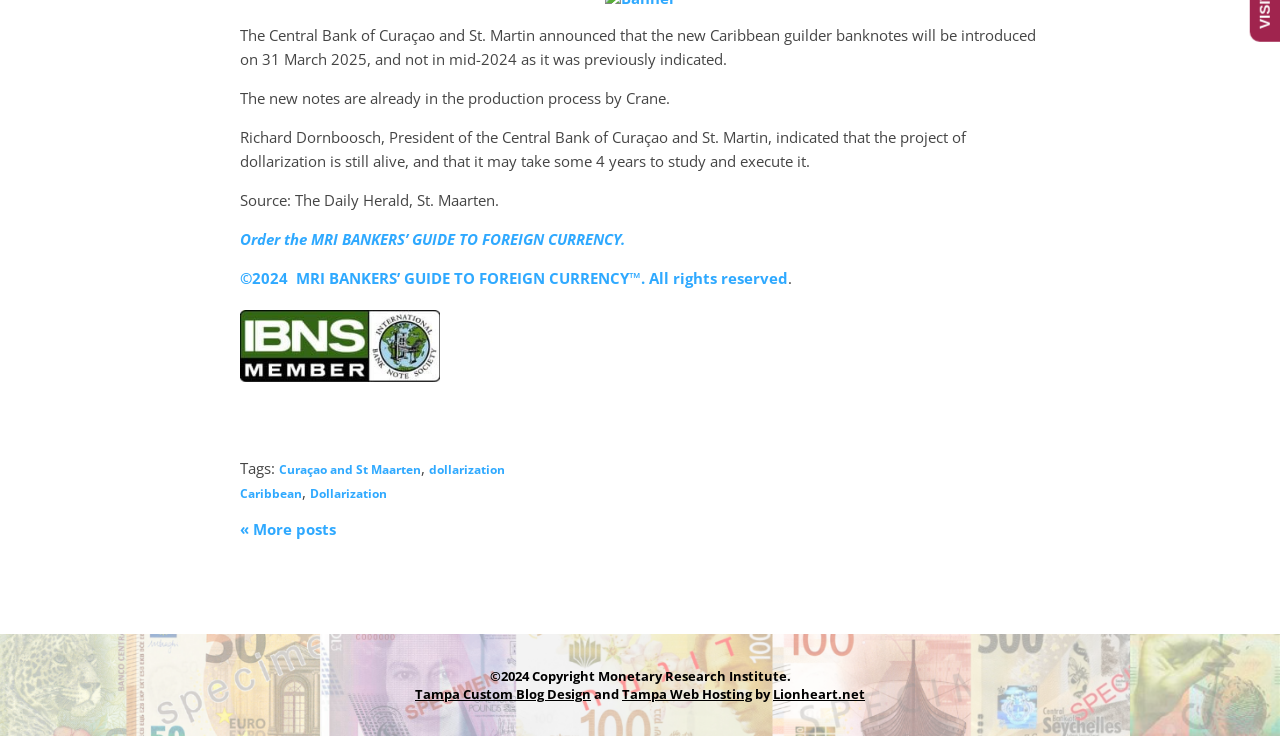Please determine the bounding box coordinates, formatted as (top-left x, top-left y, bottom-right x, bottom-right y), with all values as floating point numbers between 0 and 1. Identify the bounding box of the region described as: title="products (1)"

None